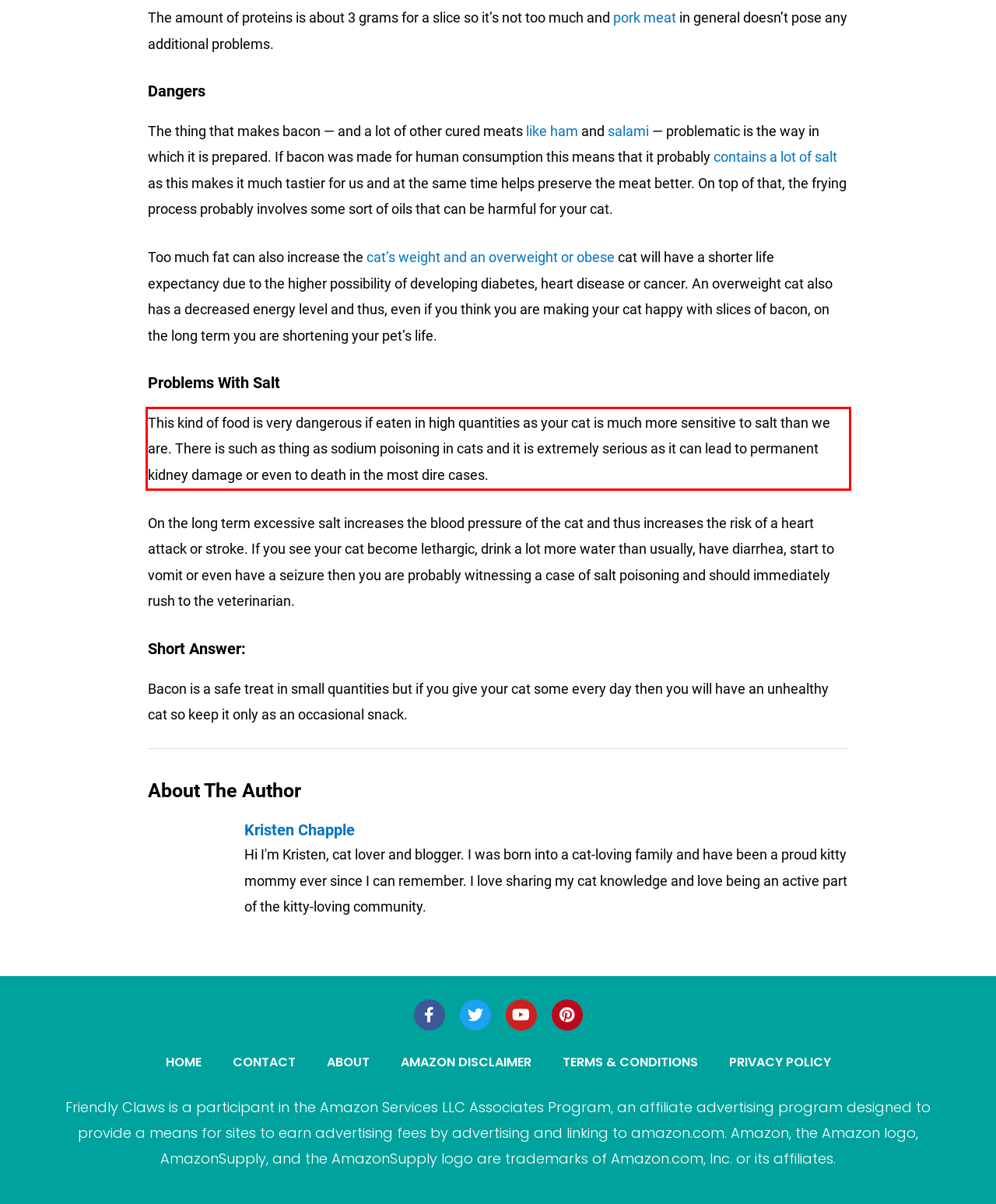You are provided with a webpage screenshot that includes a red rectangle bounding box. Extract the text content from within the bounding box using OCR.

This kind of food is very dangerous if eaten in high quantities as your cat is much more sensitive to salt than we are. There is such as thing as sodium poisoning in cats and it is extremely serious as it can lead to permanent kidney damage or even to death in the most dire cases.